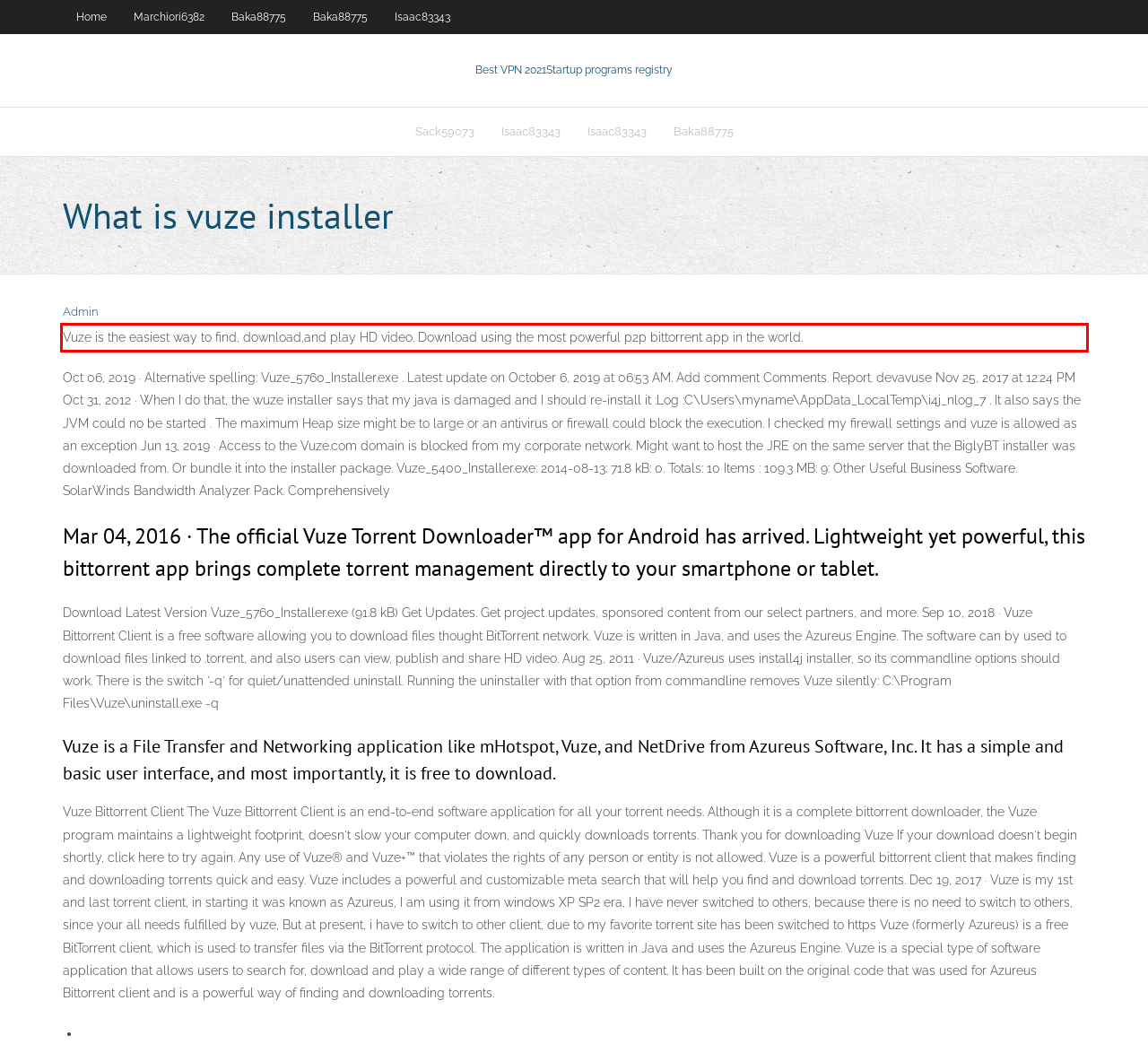Please analyze the provided webpage screenshot and perform OCR to extract the text content from the red rectangle bounding box.

Vuze is the easiest way to find, download,and play HD video. Download using the most powerful p2p bittorrent app in the world.